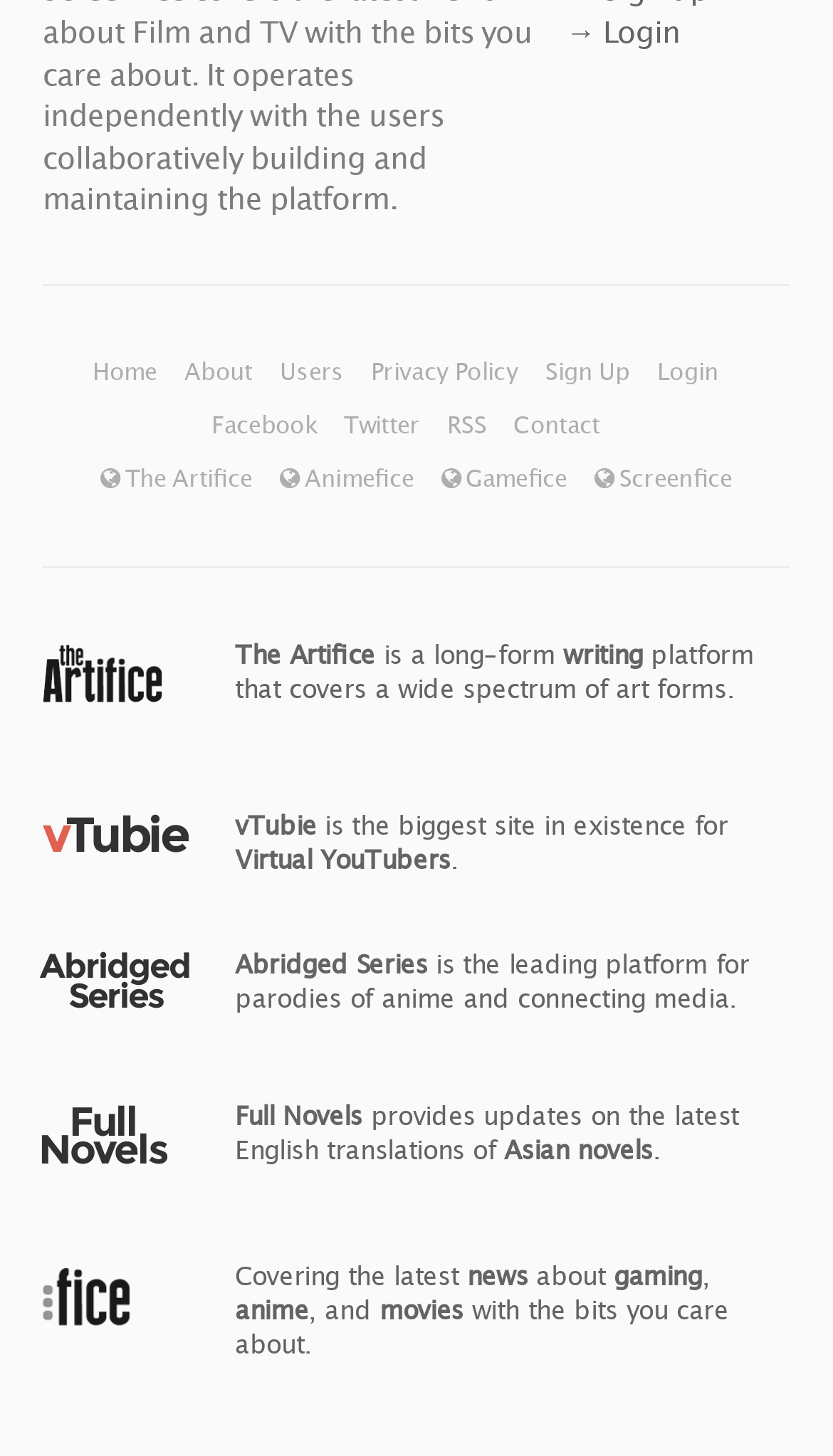Please provide a short answer using a single word or phrase for the question:
How many types of content are mentioned on the webpage?

5